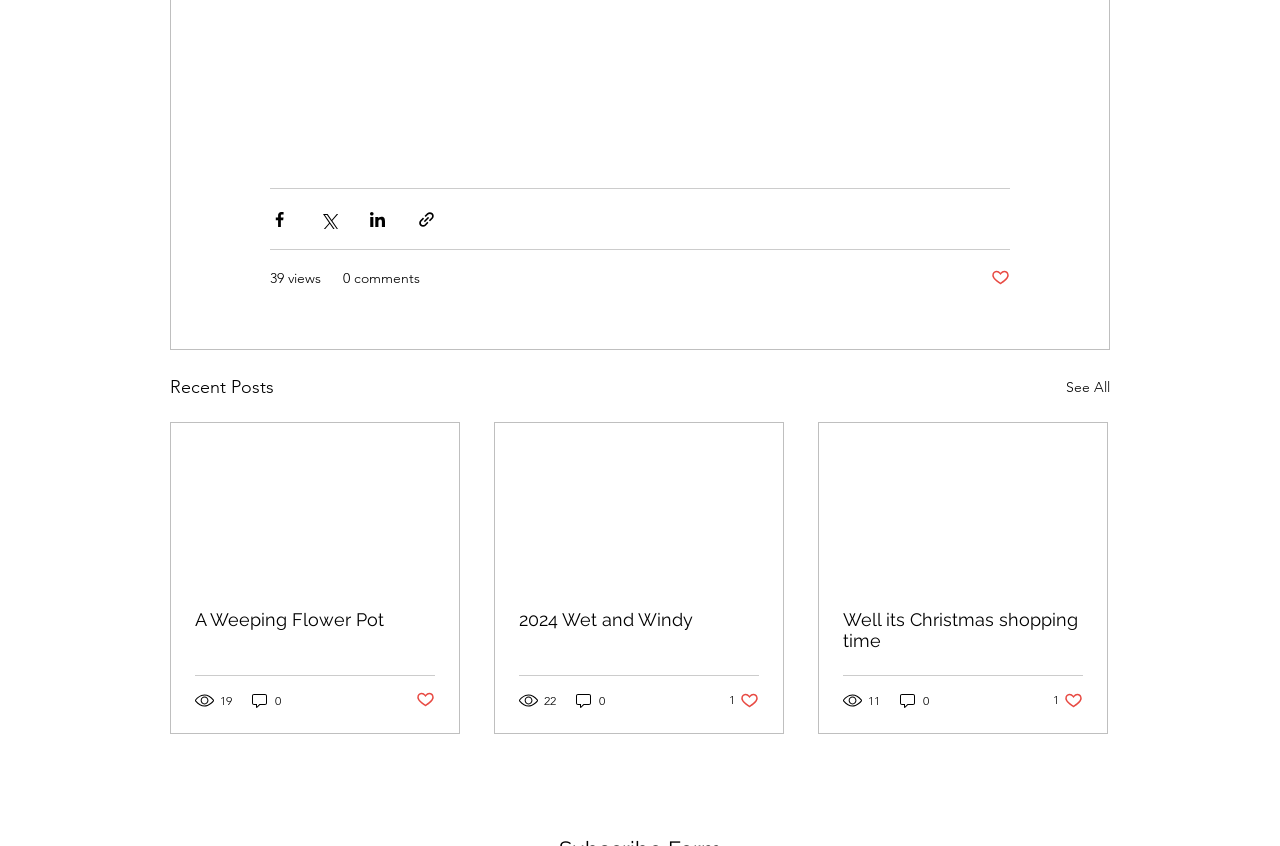Given the element description "2024 Wet and Windy" in the screenshot, predict the bounding box coordinates of that UI element.

[0.405, 0.72, 0.593, 0.745]